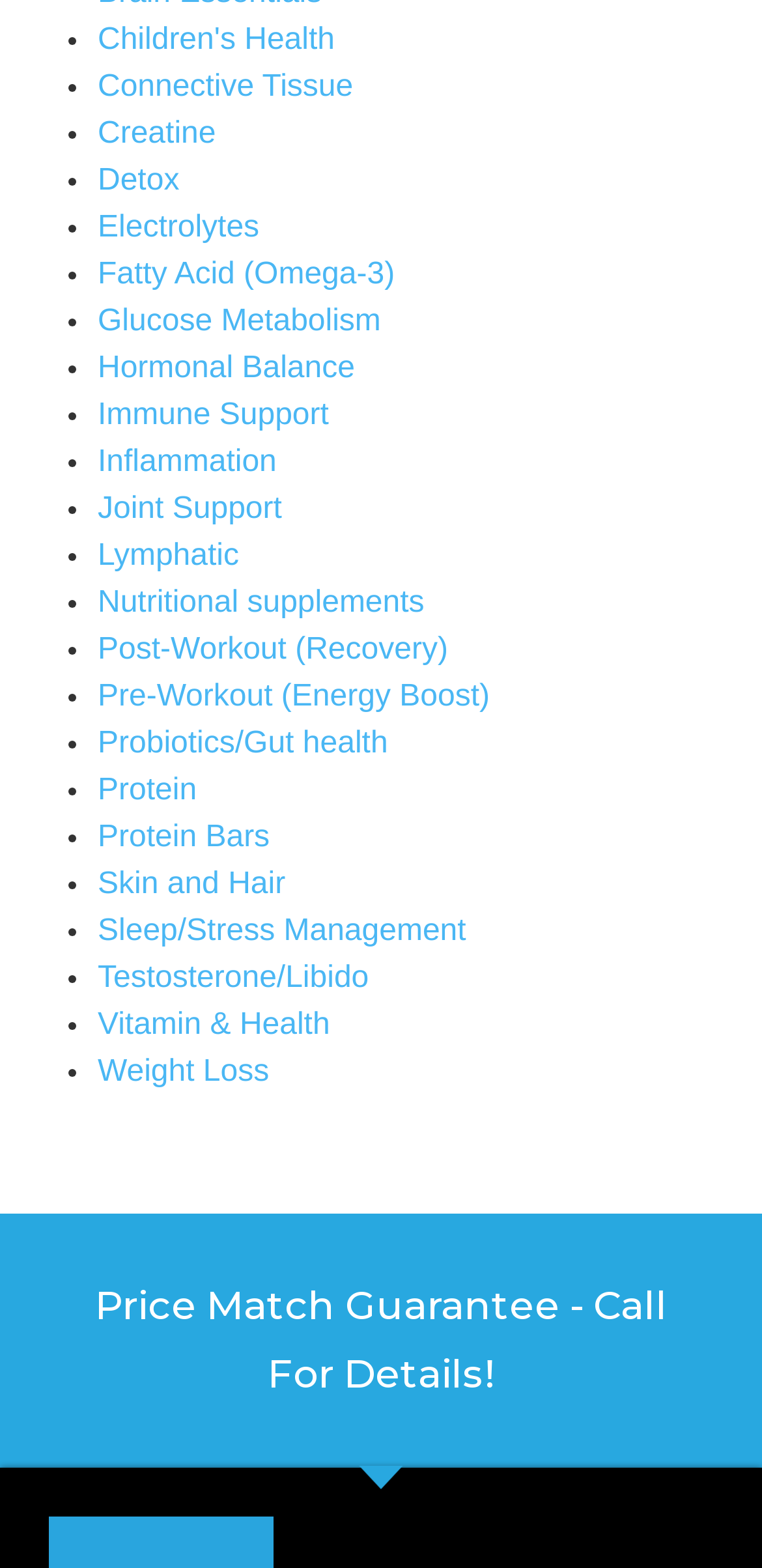Identify the bounding box coordinates of the clickable section necessary to follow the following instruction: "Navigate to Member Page". The coordinates should be presented as four float numbers from 0 to 1, i.e., [left, top, right, bottom].

None